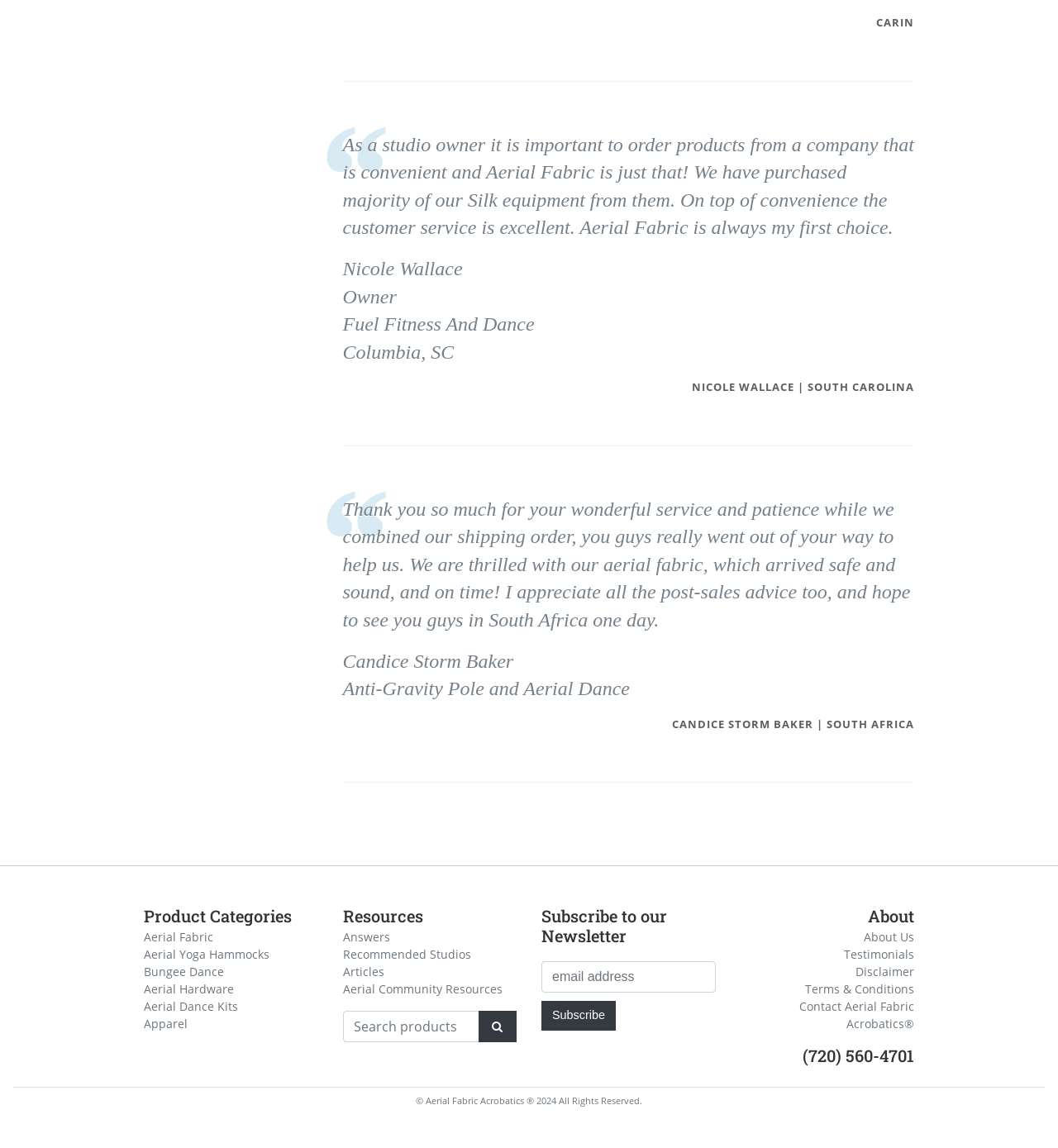Please give a concise answer to this question using a single word or phrase: 
What is Nicole Wallace's profession?

Owner